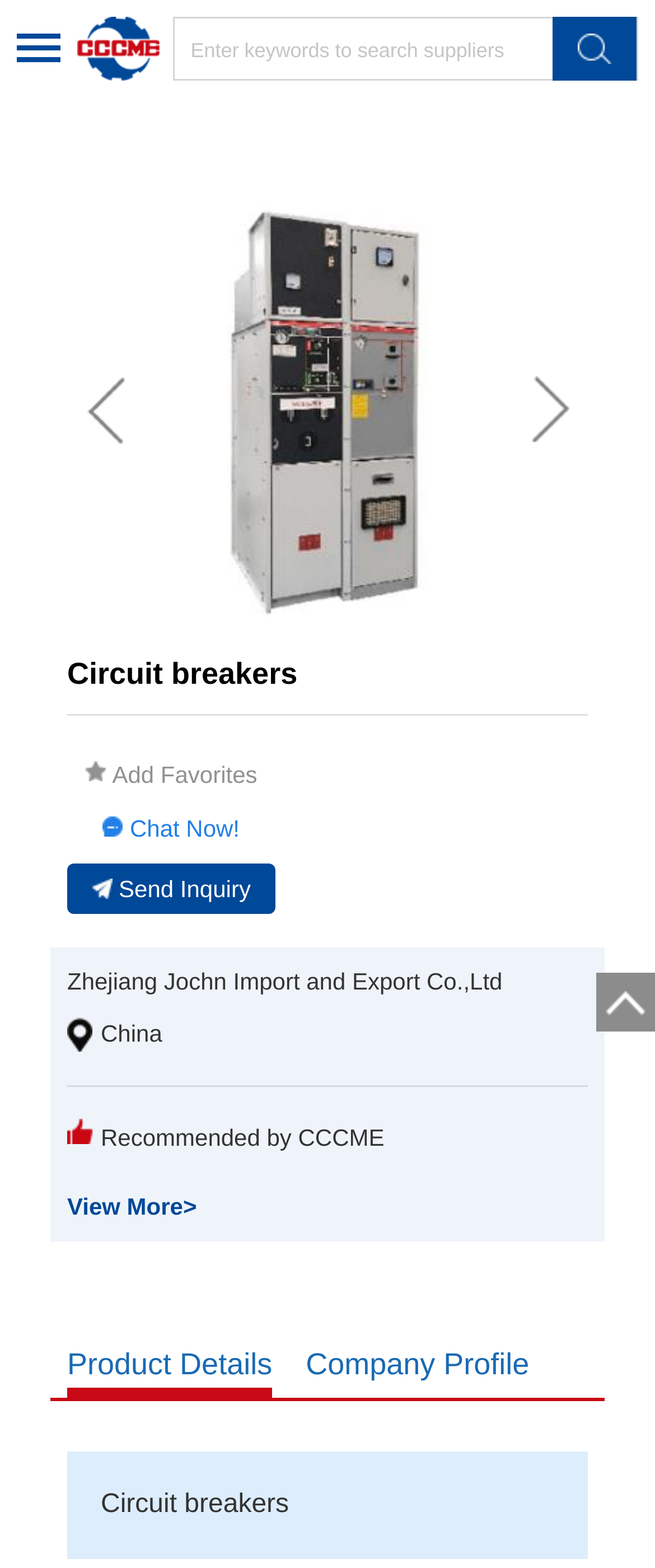Find the bounding box coordinates of the element to click in order to complete this instruction: "View company profile". The bounding box coordinates must be four float numbers between 0 and 1, denoted as [left, top, right, bottom].

[0.467, 0.859, 0.808, 0.88]